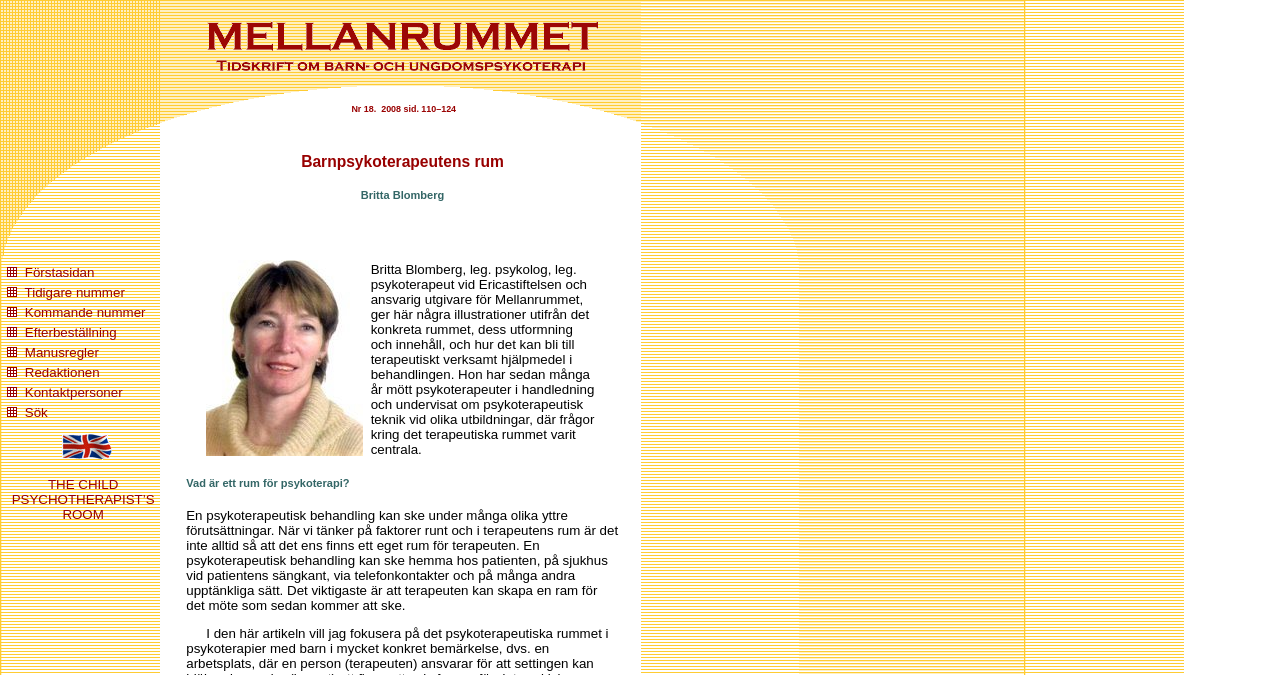Can you look at the image and give a comprehensive answer to the question:
What is the topic of the article?

The topic of the article is about the psychotherapy room, as indicated by the heading 'Barnpsykoterapeutens rum' and the text 'Vad är ett rum för psykoterapi?' which translates to 'What is a room for psychotherapy?'.